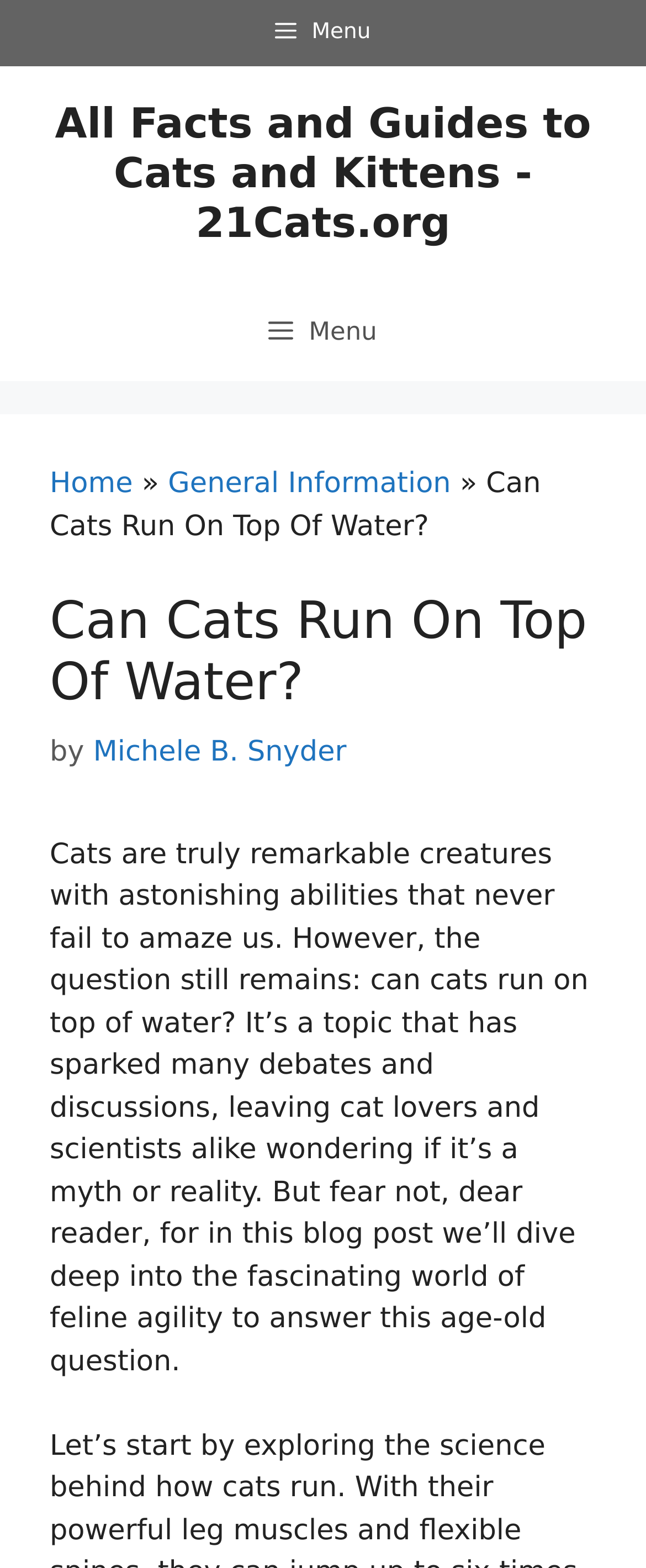Who is the author of this blog post?
Provide a comprehensive and detailed answer to the question.

The author of this blog post is identified by reading the text 'by Michele B. Snyder' which appears below the heading.